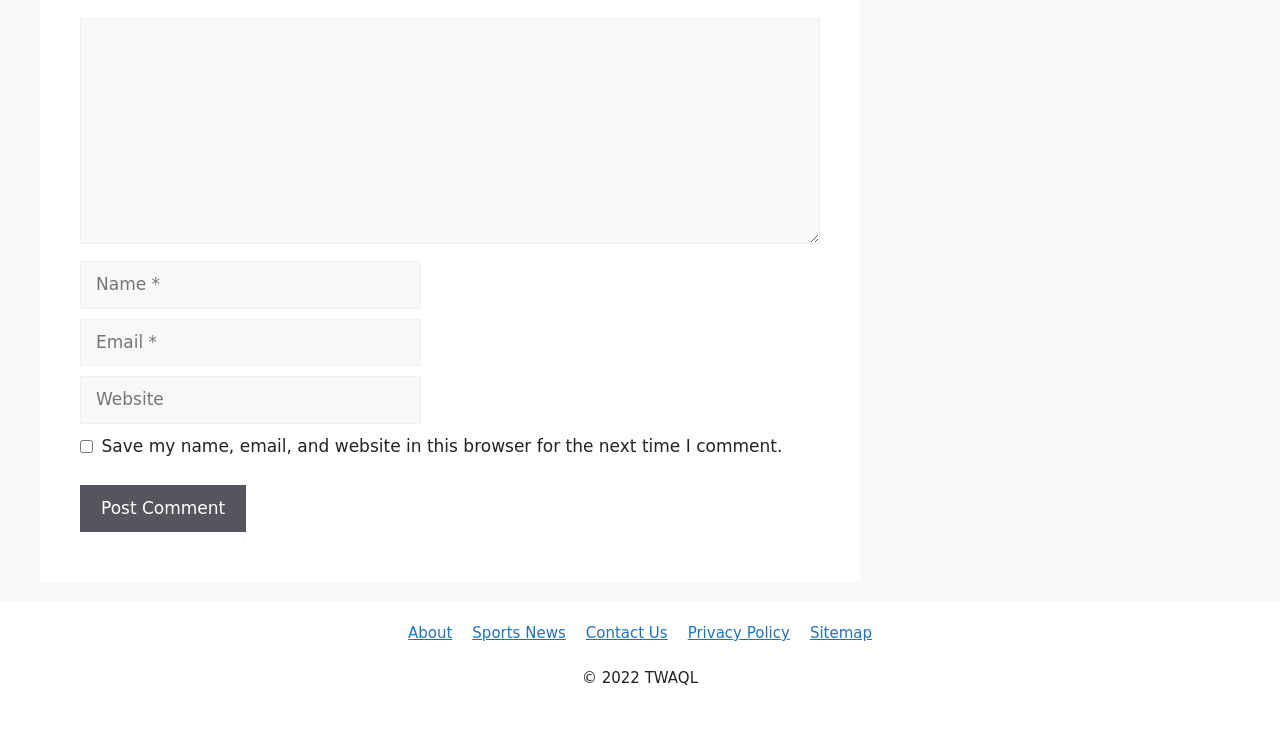Specify the bounding box coordinates of the region I need to click to perform the following instruction: "Input your email". The coordinates must be four float numbers in the range of 0 to 1, i.e., [left, top, right, bottom].

[0.062, 0.436, 0.329, 0.501]